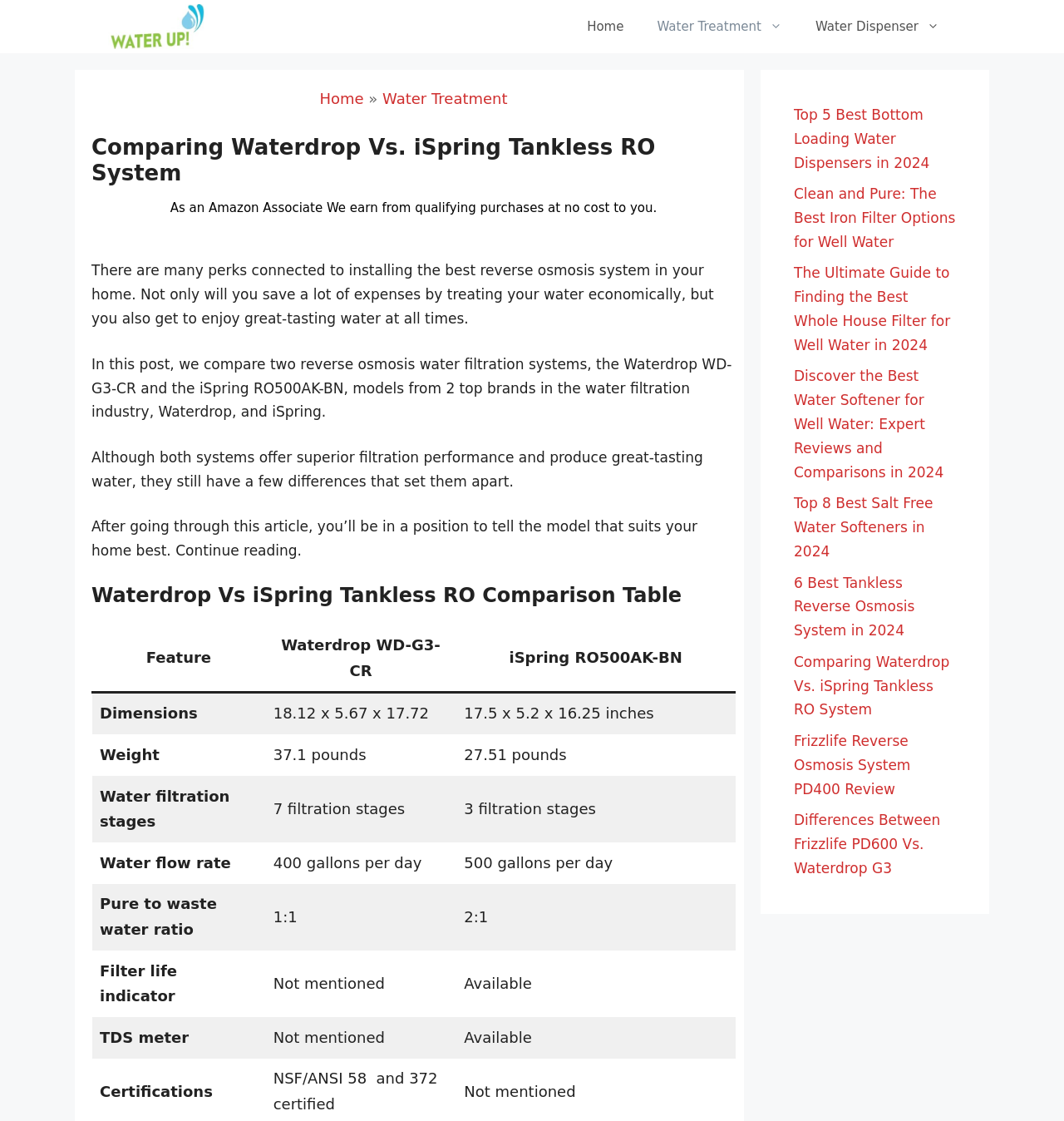Extract the bounding box coordinates of the UI element described by: "Home". The coordinates should include four float numbers ranging from 0 to 1, e.g., [left, top, right, bottom].

[0.3, 0.08, 0.342, 0.096]